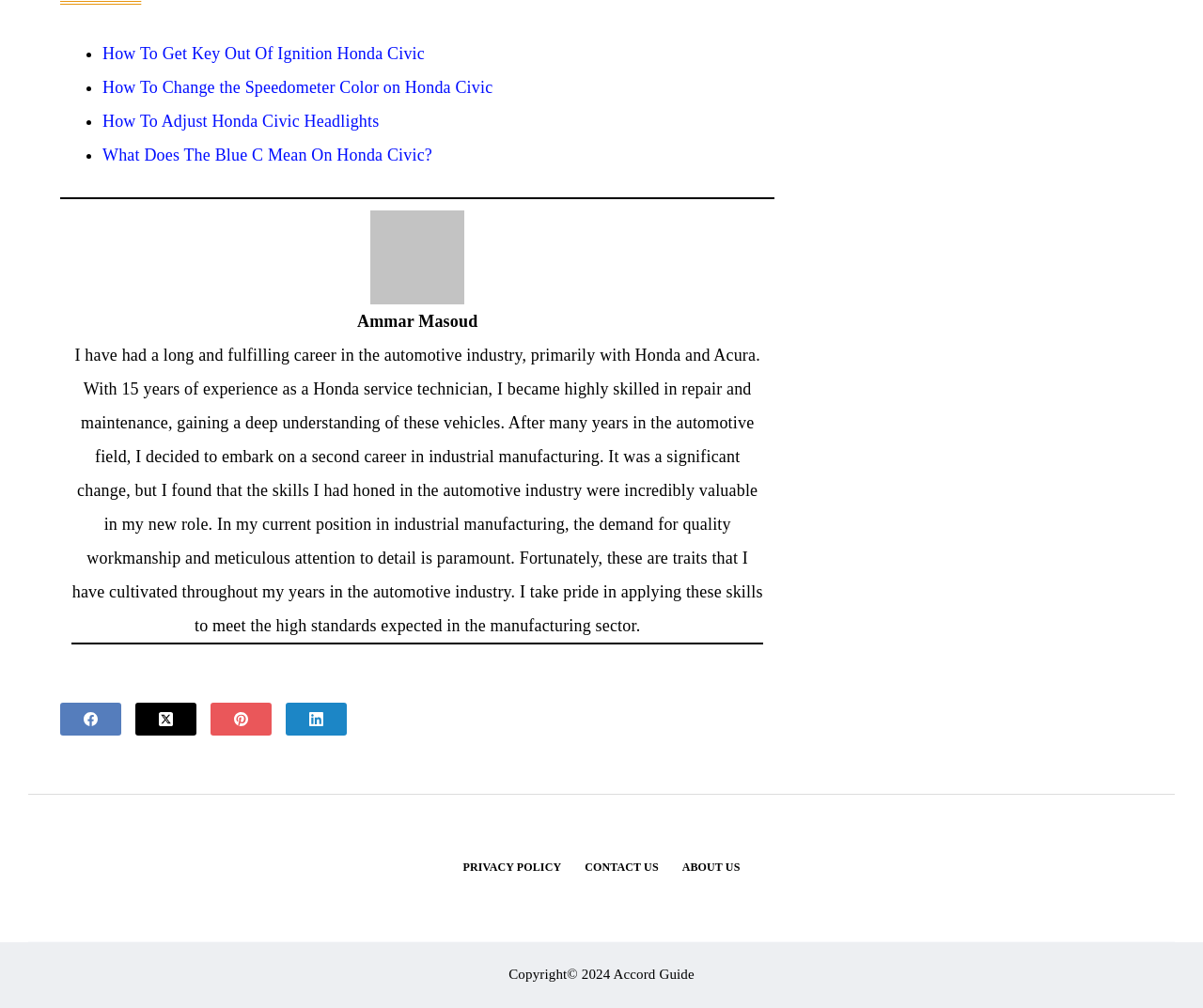Kindly provide the bounding box coordinates of the section you need to click on to fulfill the given instruction: "View the author's profile".

[0.308, 0.209, 0.386, 0.302]